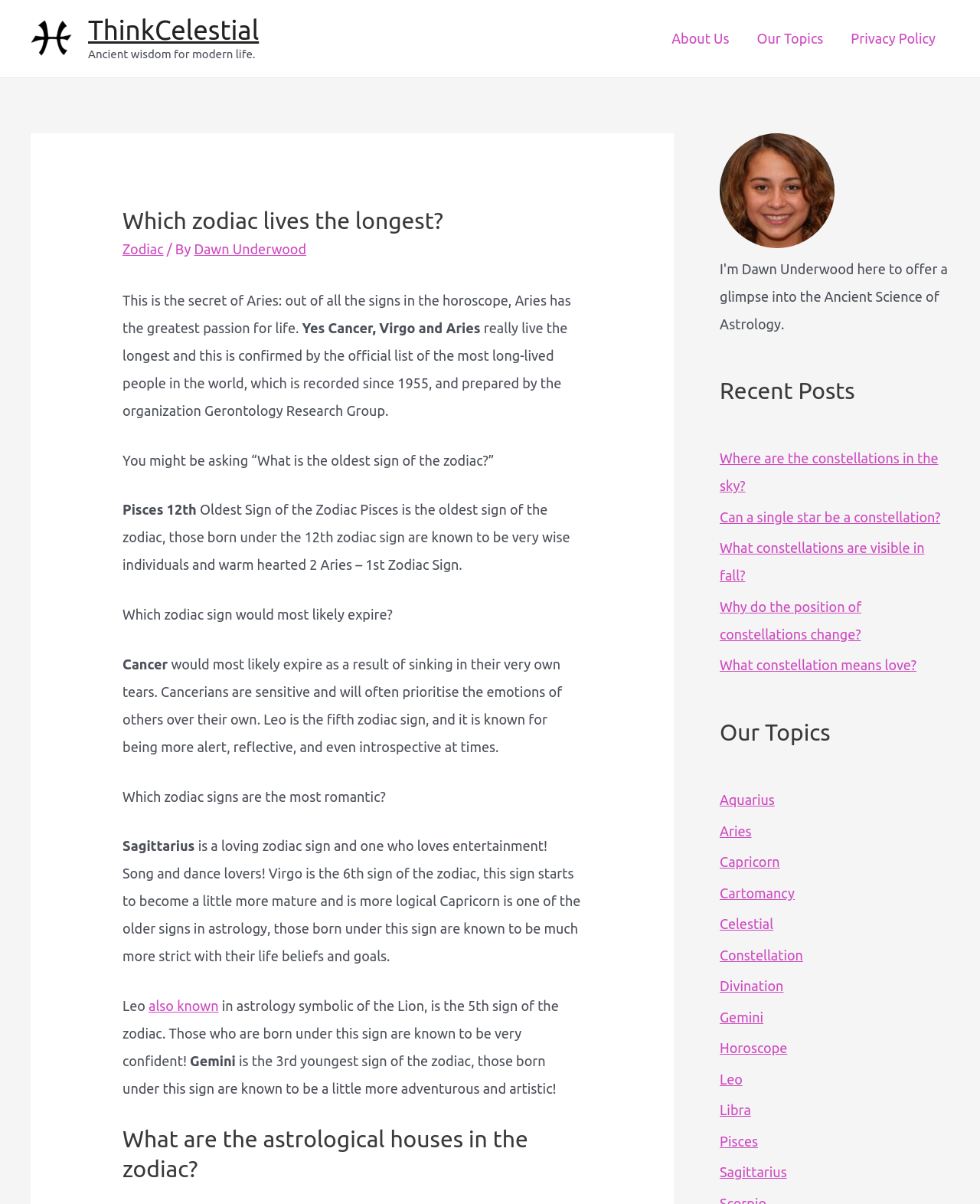Describe all visible elements and their arrangement on the webpage.

The webpage is about astrology and zodiac signs, with a focus on the longevity of different signs. At the top, there is a logo and a navigation menu with links to "About Us", "Our Topics", and "Privacy Policy". Below the navigation menu, there is a header section with a title "Which zodiac lives the longest?" and a subtitle "Ancient wisdom for modern life.".

The main content of the page is divided into sections, each discussing a different aspect of zodiac signs and their characteristics. The first section talks about the secret of Aries and how they have the greatest passion for life. It also mentions that Cancer, Virgo, and Aries live the longest, according to the official list of the most long-lived people in the world.

The next section discusses the oldest sign of the zodiac, Pisces, and how they are known to be wise and warm-hearted. It also talks about Aries being the 1st zodiac sign. The following sections discuss which zodiac signs are most likely to expire, with Cancer being sensitive and prioritizing others' emotions over their own. It also talks about the most romantic zodiac signs, with Sagittarius being a loving sign and Virgo being more logical.

The page also has a section discussing the astrological houses in the zodiac, but the content is not provided. On the right side of the page, there are three complementary sections with links to recent posts, including "Where are the constellations in the sky?" and "What constellation means love?". There is also a section with links to different topics, including Aquarius, Aries, Capricorn, and more.

Throughout the page, there are several images, but their content is not described. The overall layout of the page is organized, with clear headings and concise text, making it easy to navigate and read.